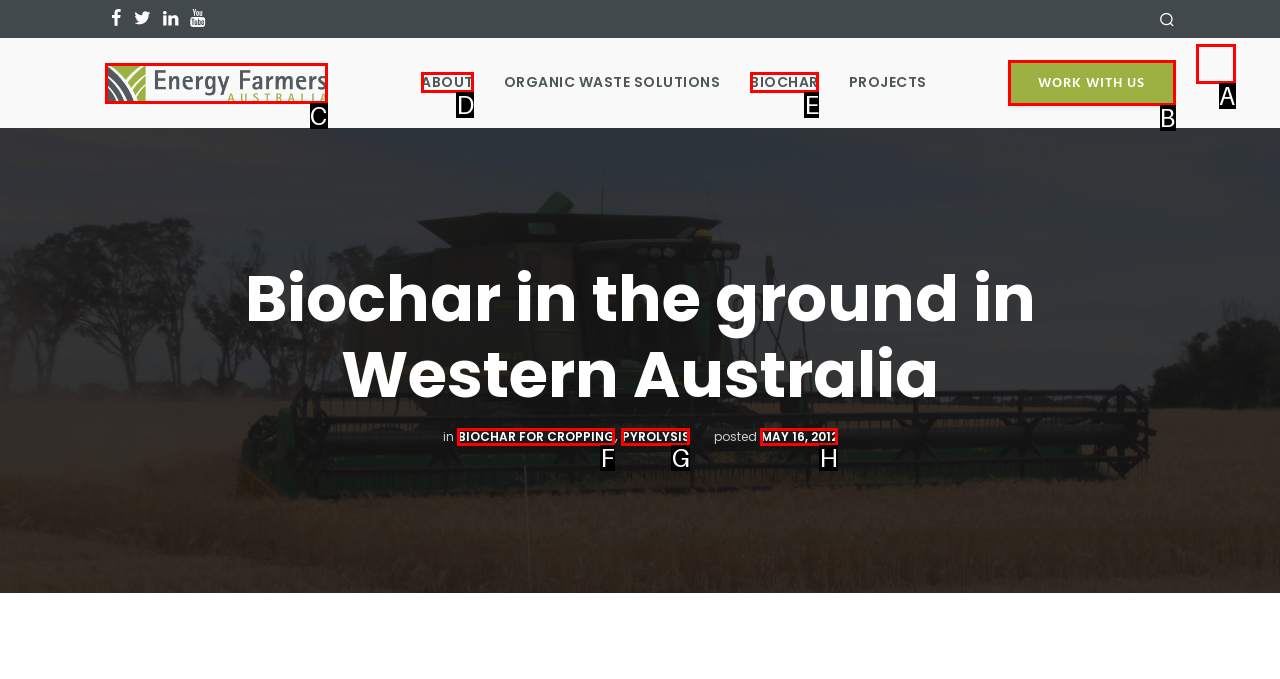Choose the letter that best represents the description: alt="Main Logo". Provide the letter as your response.

C